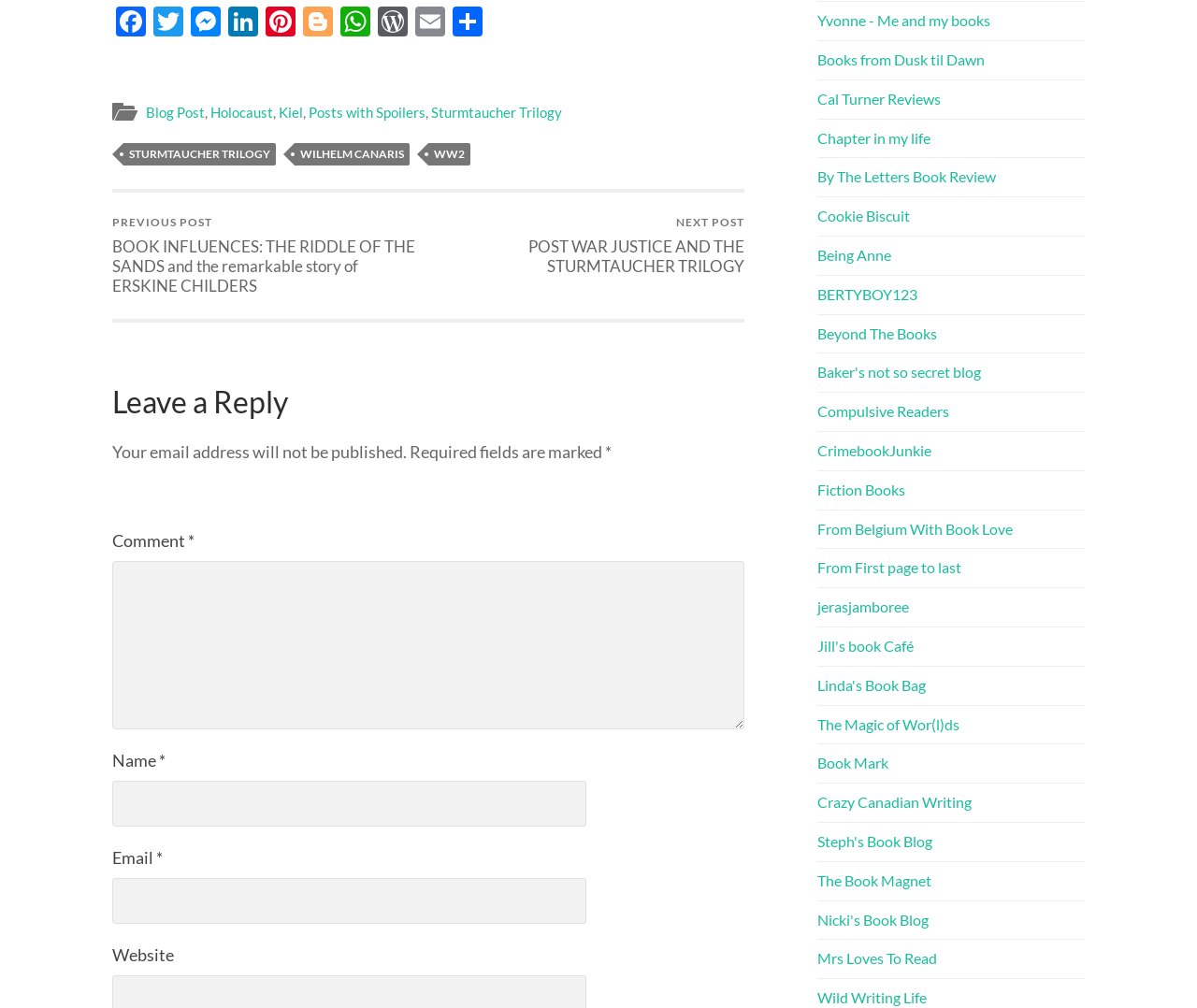What is the purpose of the text box at the bottom of the page?
Based on the image, answer the question in a detailed manner.

The text box at the bottom of the page is labeled 'Comment' and has a required field for 'Name' and 'Email', suggesting that it is for leaving a comment on the blog post.